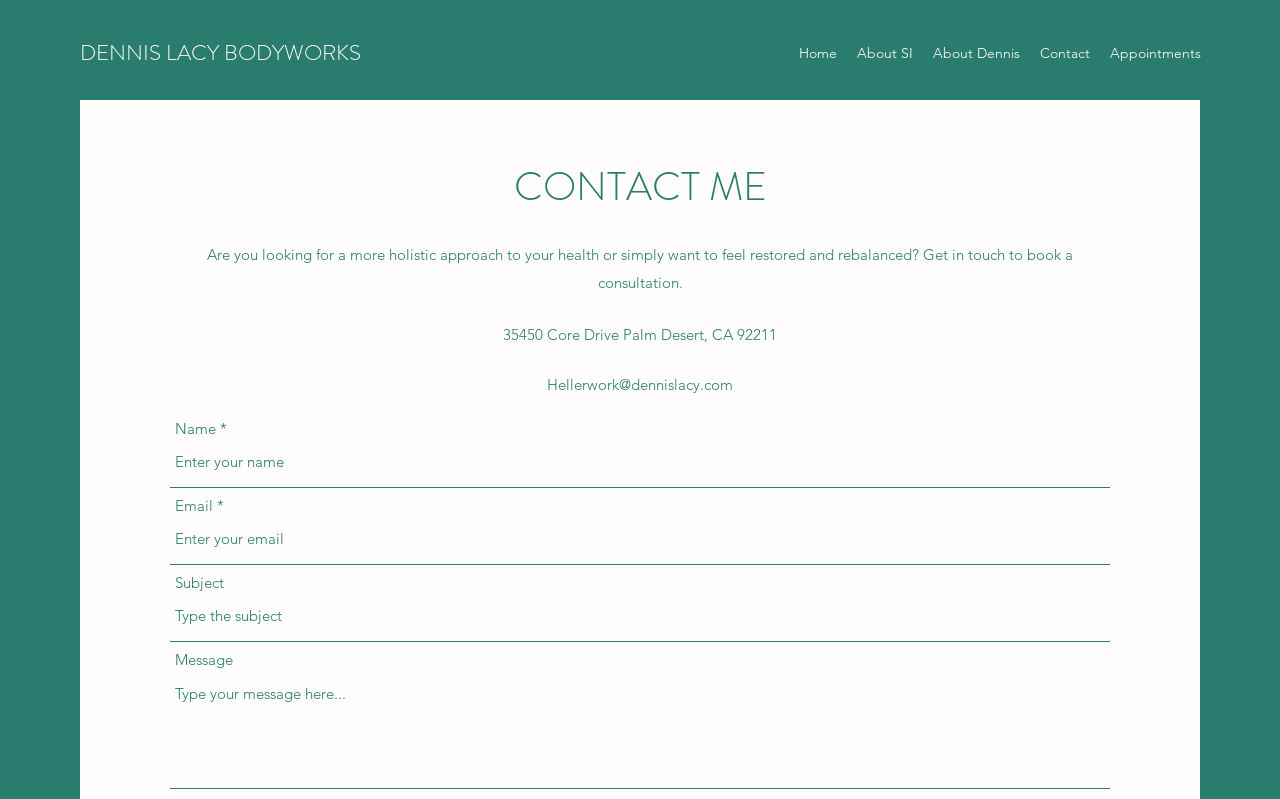Please identify the bounding box coordinates of where to click in order to follow the instruction: "Fill in the Name field".

[0.133, 0.548, 0.867, 0.61]